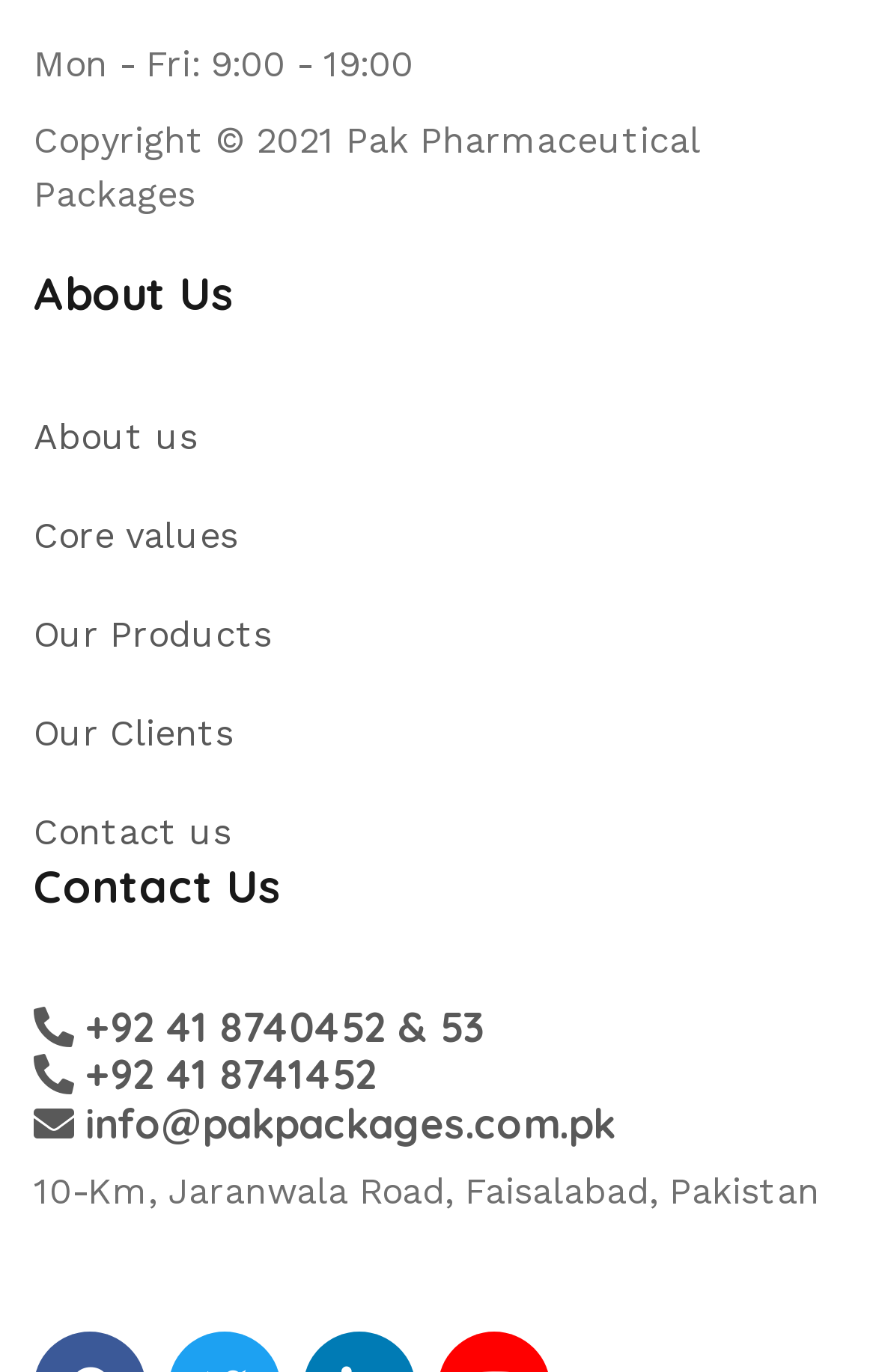Provide a brief response in the form of a single word or phrase:
What is the company's email address?

info@pakpackages.com.pk